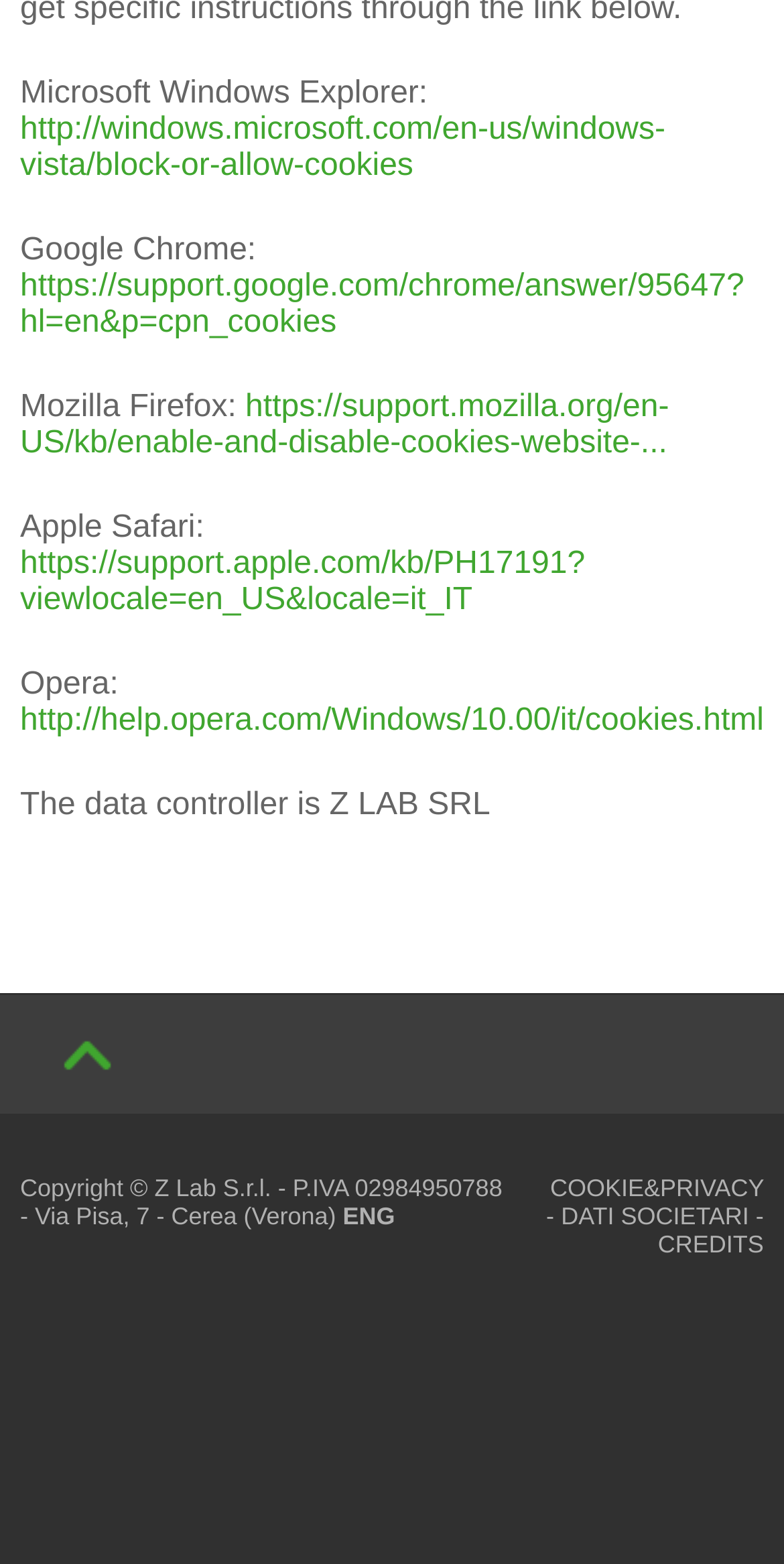Based on the element description: "DATI SOCIETARI", identify the bounding box coordinates for this UI element. The coordinates must be four float numbers between 0 and 1, listed as [left, top, right, bottom].

[0.716, 0.769, 0.955, 0.787]